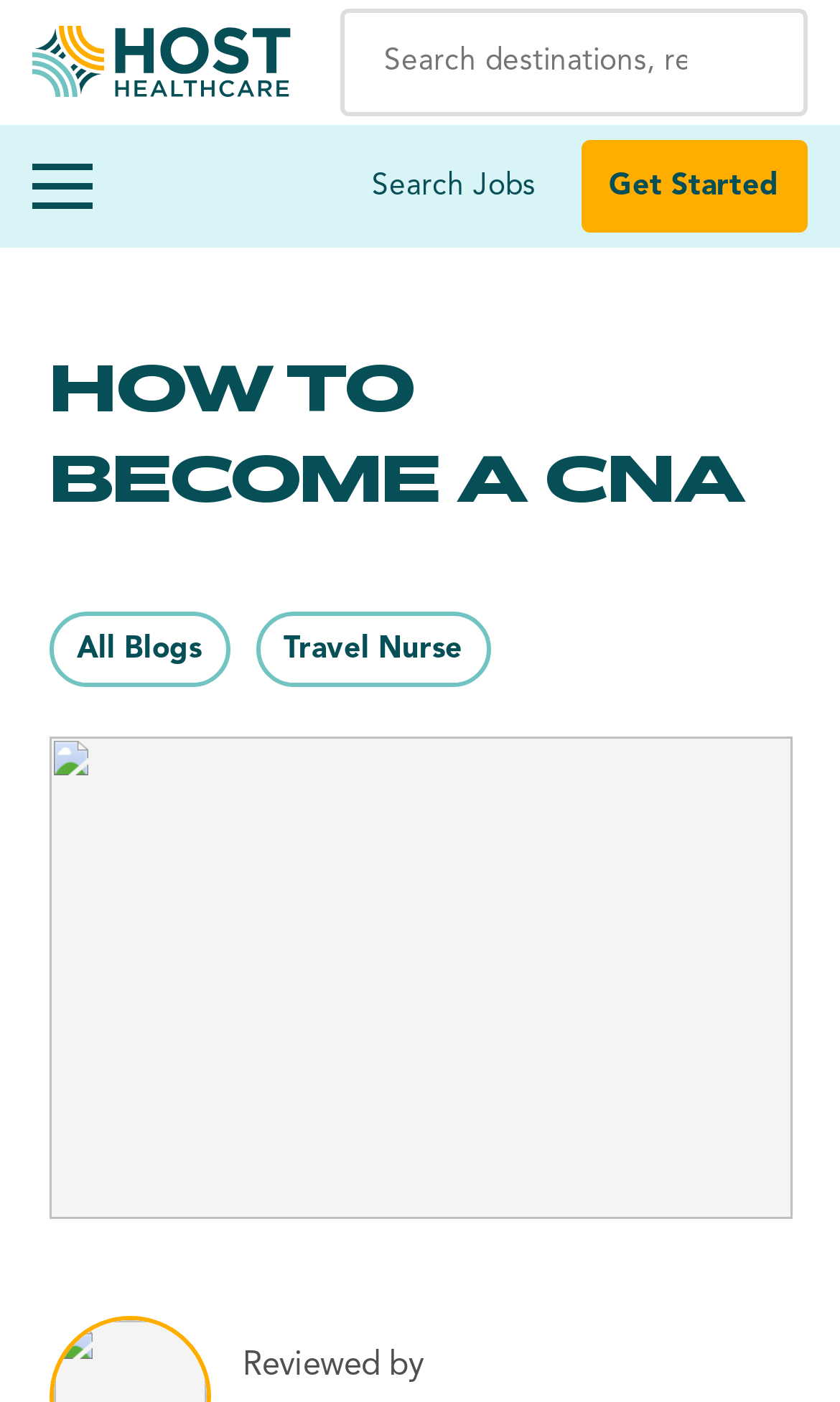Is there a popup window on the page?
Based on the screenshot, give a detailed explanation to answer the question.

I noticed a button element with the text 'Close Popup', which implies that there is a popup window on the page that can be closed by clicking this button.